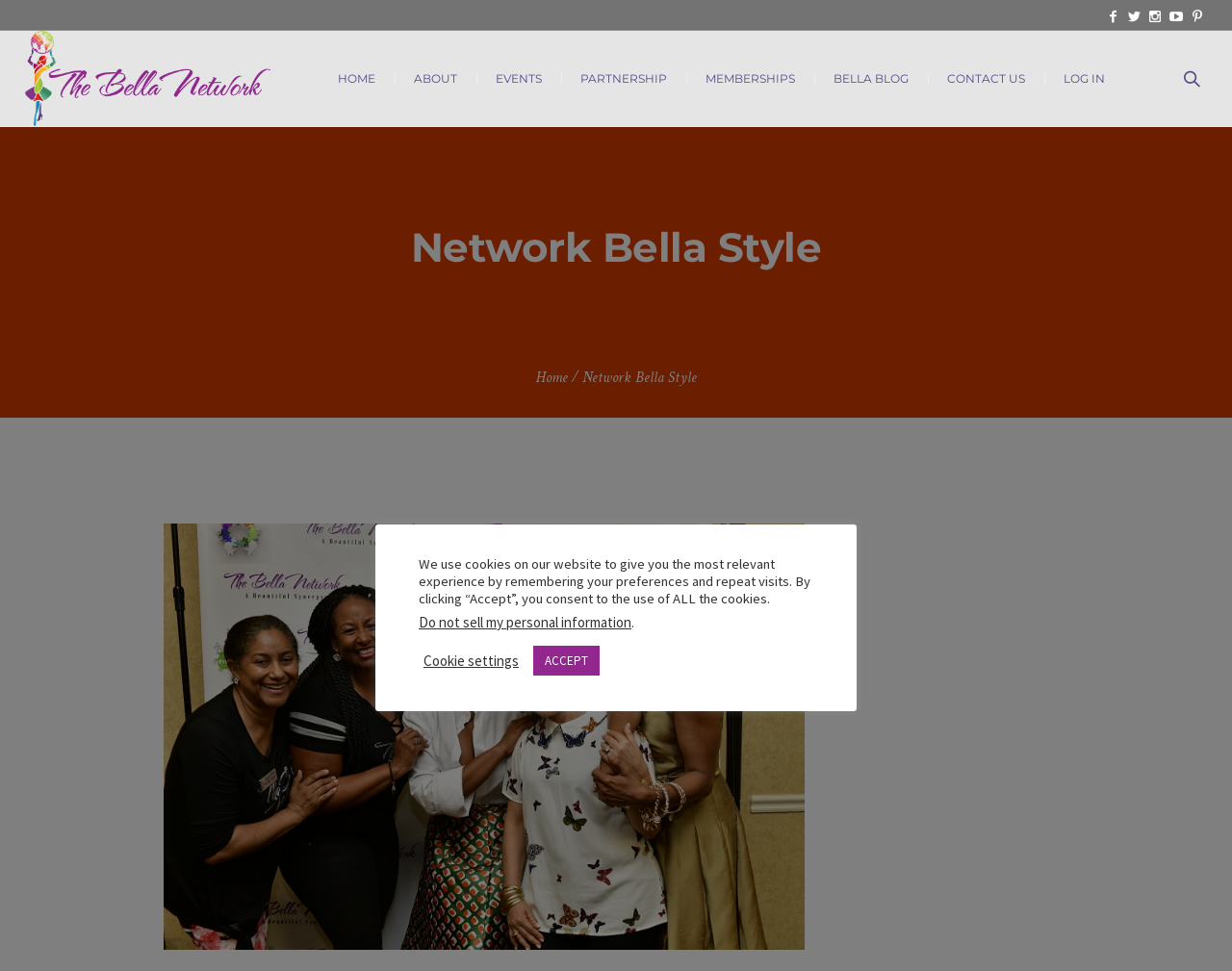Please locate the bounding box coordinates of the element that should be clicked to complete the given instruction: "Click the HOME link".

[0.259, 0.032, 0.32, 0.13]